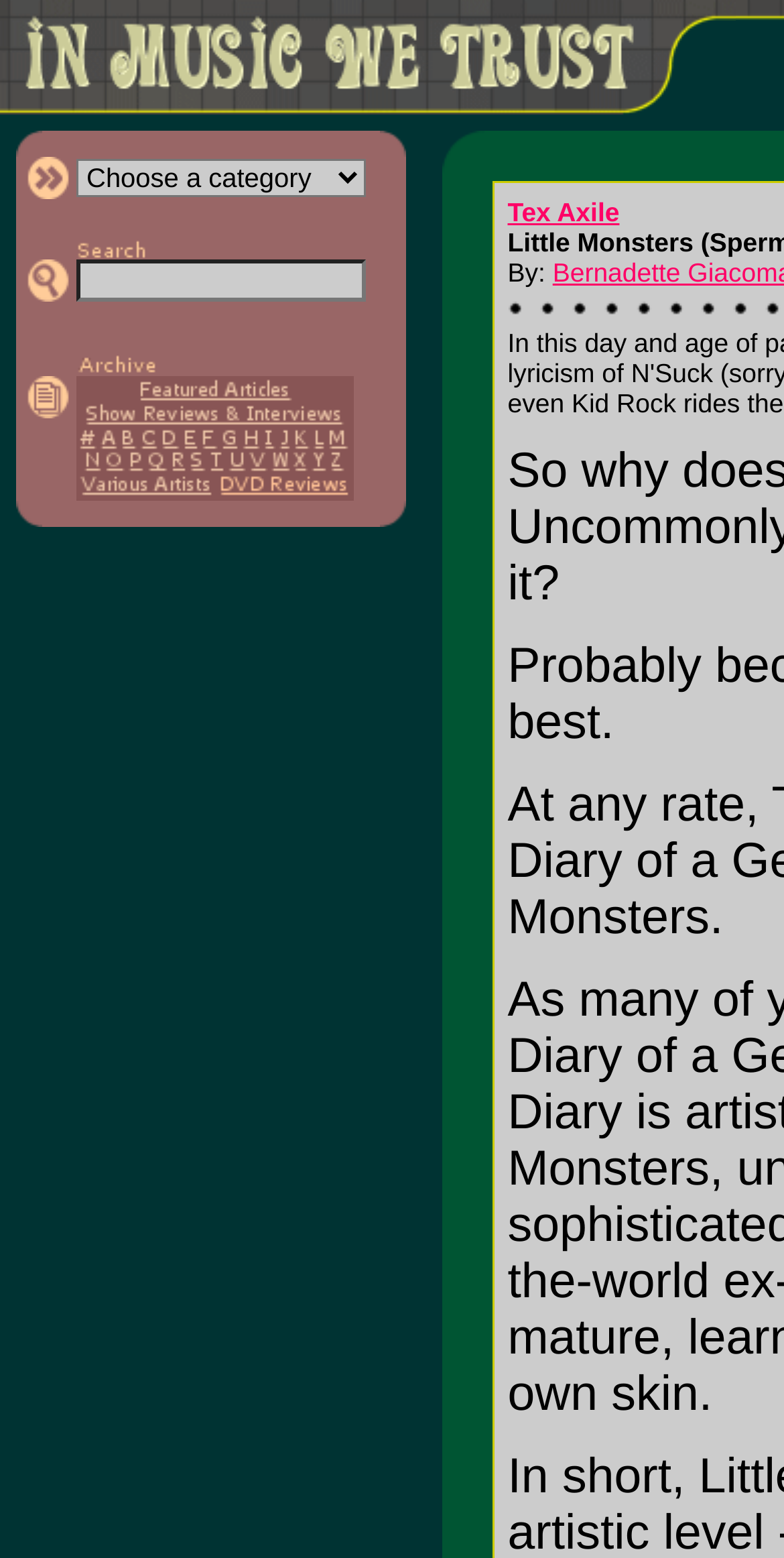Please locate the clickable area by providing the bounding box coordinates to follow this instruction: "Click on Tex Axile".

[0.647, 0.127, 0.916, 0.161]